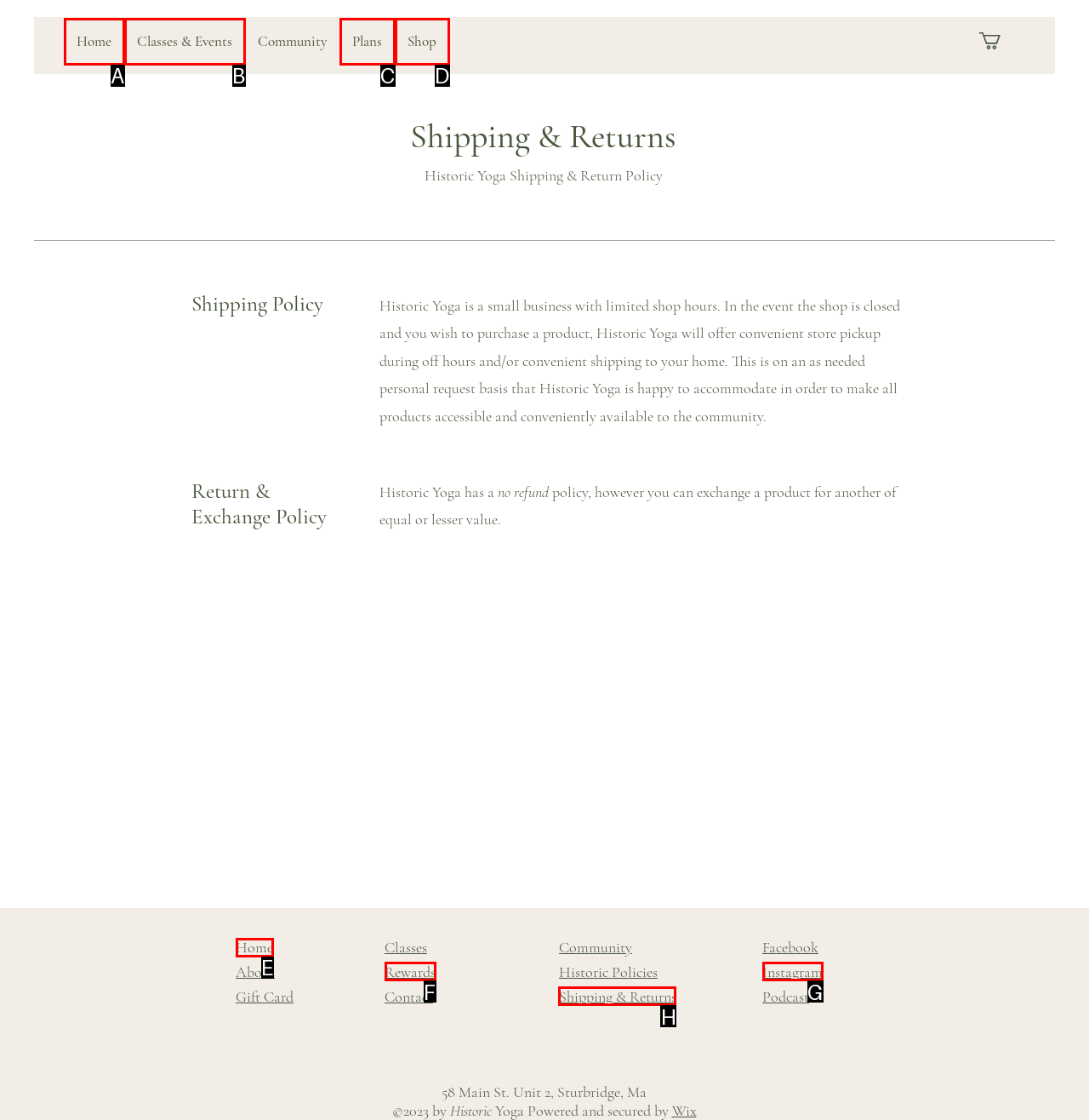Pick the right letter to click to achieve the task: Click on the Shipping & Returns link
Answer with the letter of the correct option directly.

H